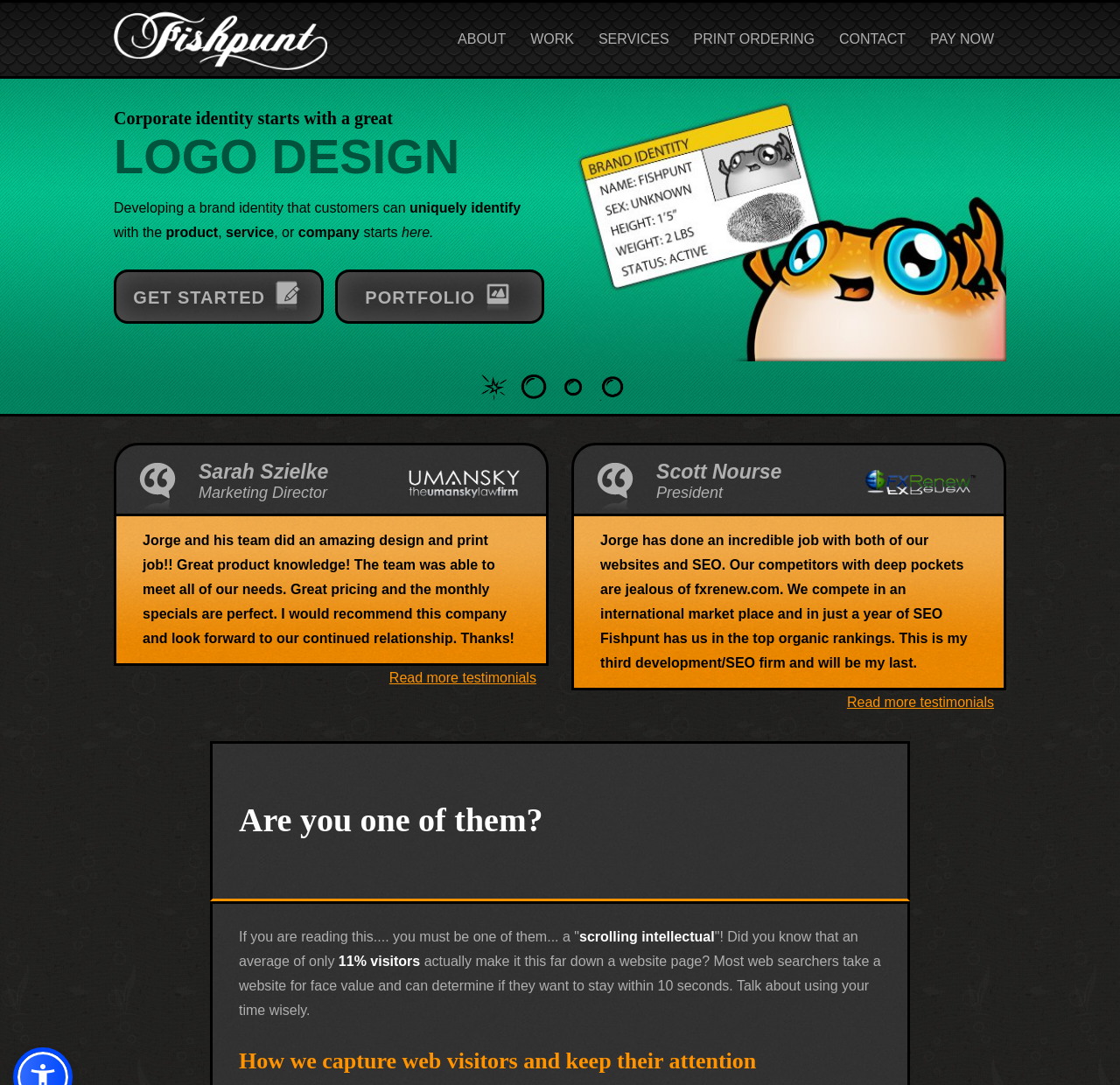Give a concise answer of one word or phrase to the question: 
What is the purpose of the 'GET STARTED' button?

To start a project or service